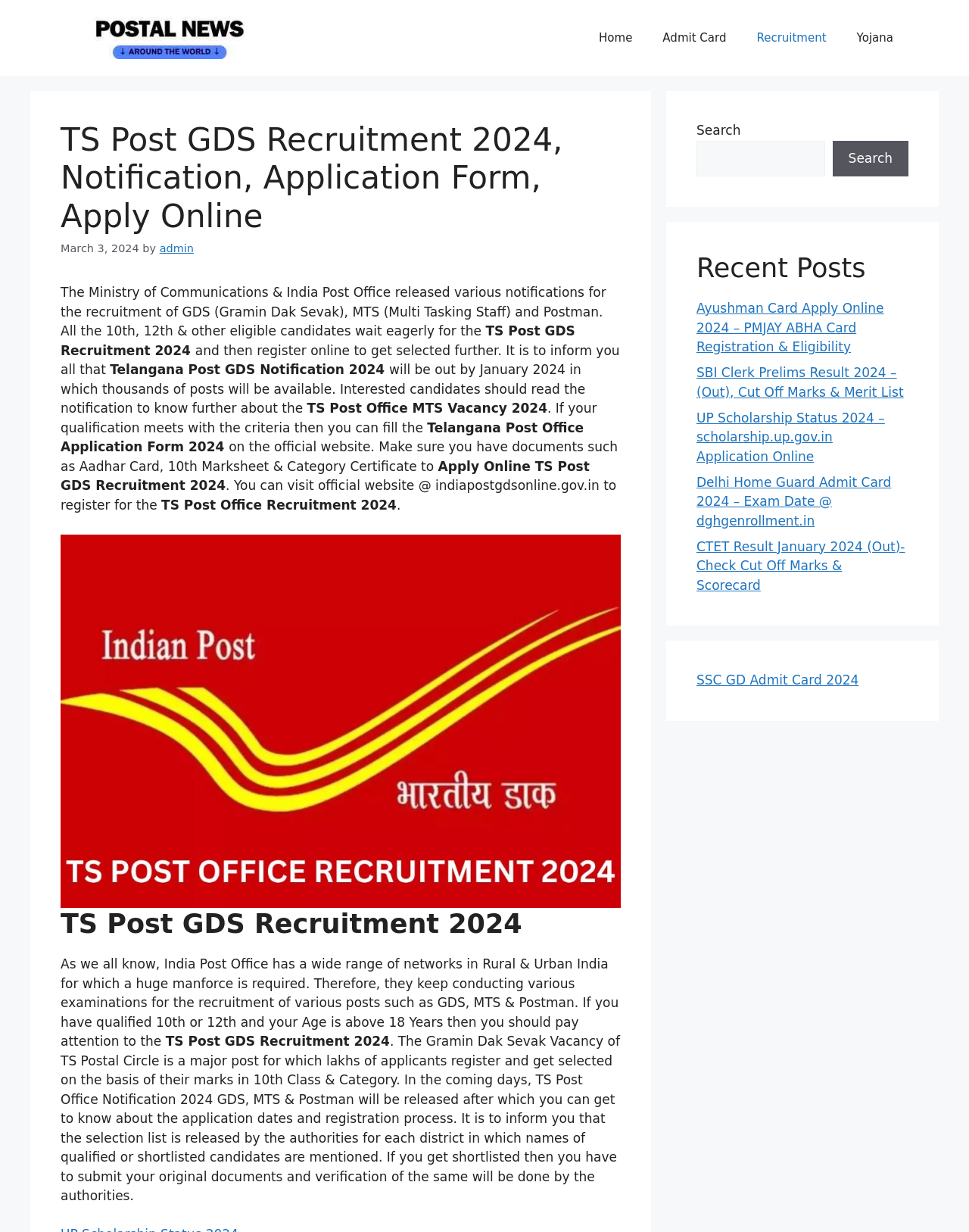Using the element description: "parent_node: Search name="s"", determine the bounding box coordinates. The coordinates should be in the format [left, top, right, bottom], with values between 0 and 1.

[0.719, 0.114, 0.851, 0.143]